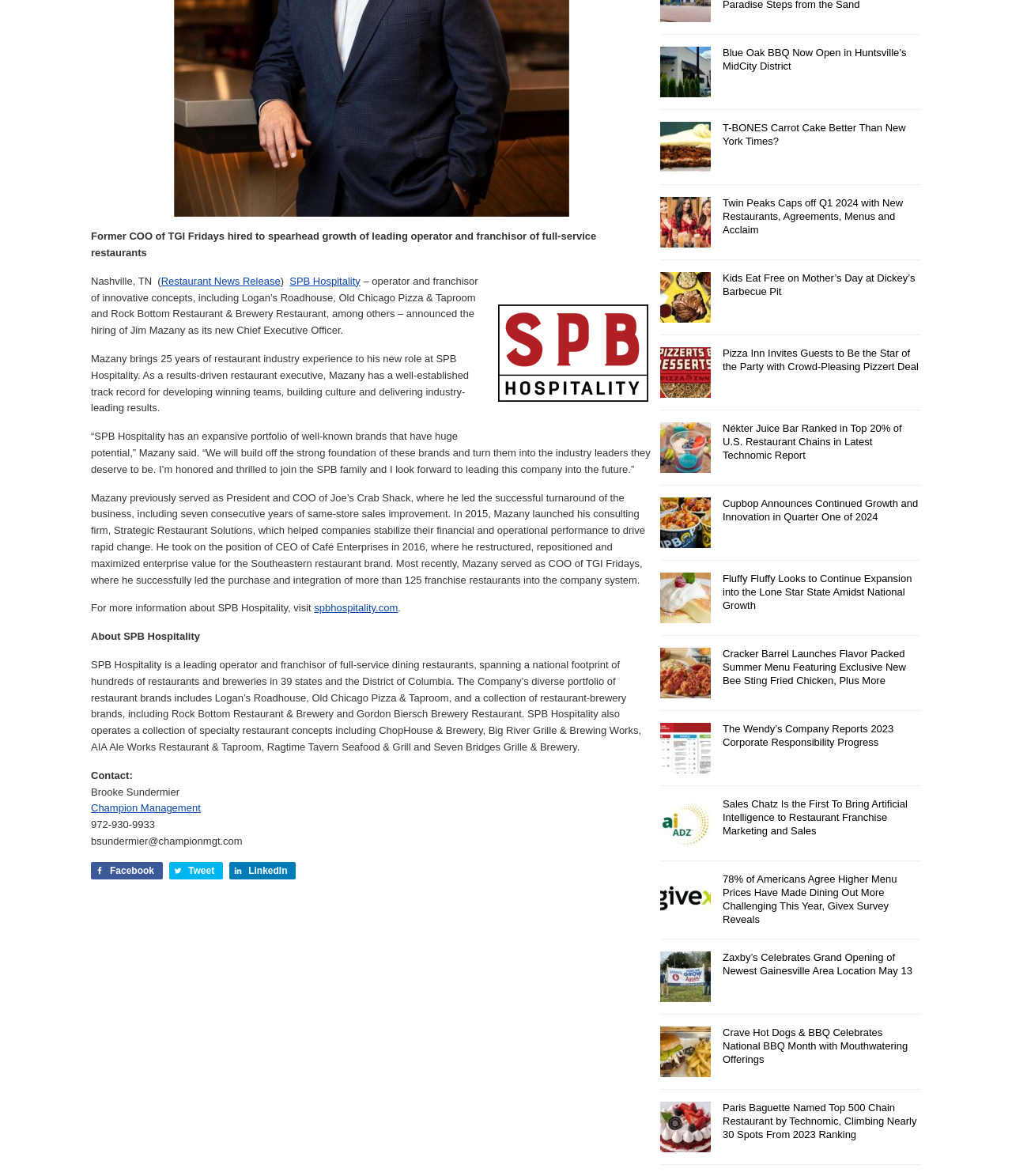Please find the bounding box for the UI element described by: "LinkedIn".

[0.227, 0.733, 0.293, 0.748]